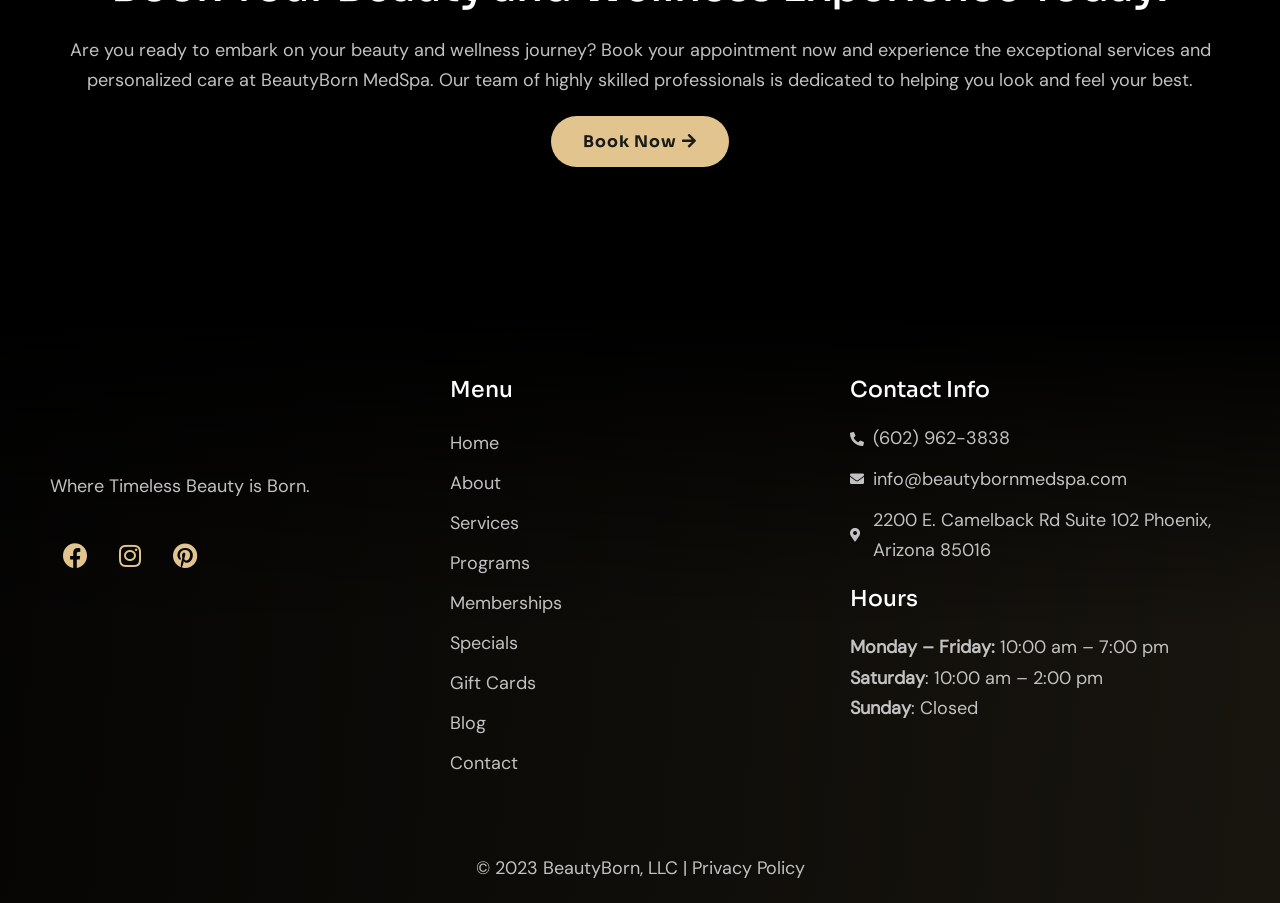Please locate the bounding box coordinates for the element that should be clicked to achieve the following instruction: "Go to Home page". Ensure the coordinates are given as four float numbers between 0 and 1, i.e., [left, top, right, bottom].

[0.352, 0.469, 0.648, 0.513]